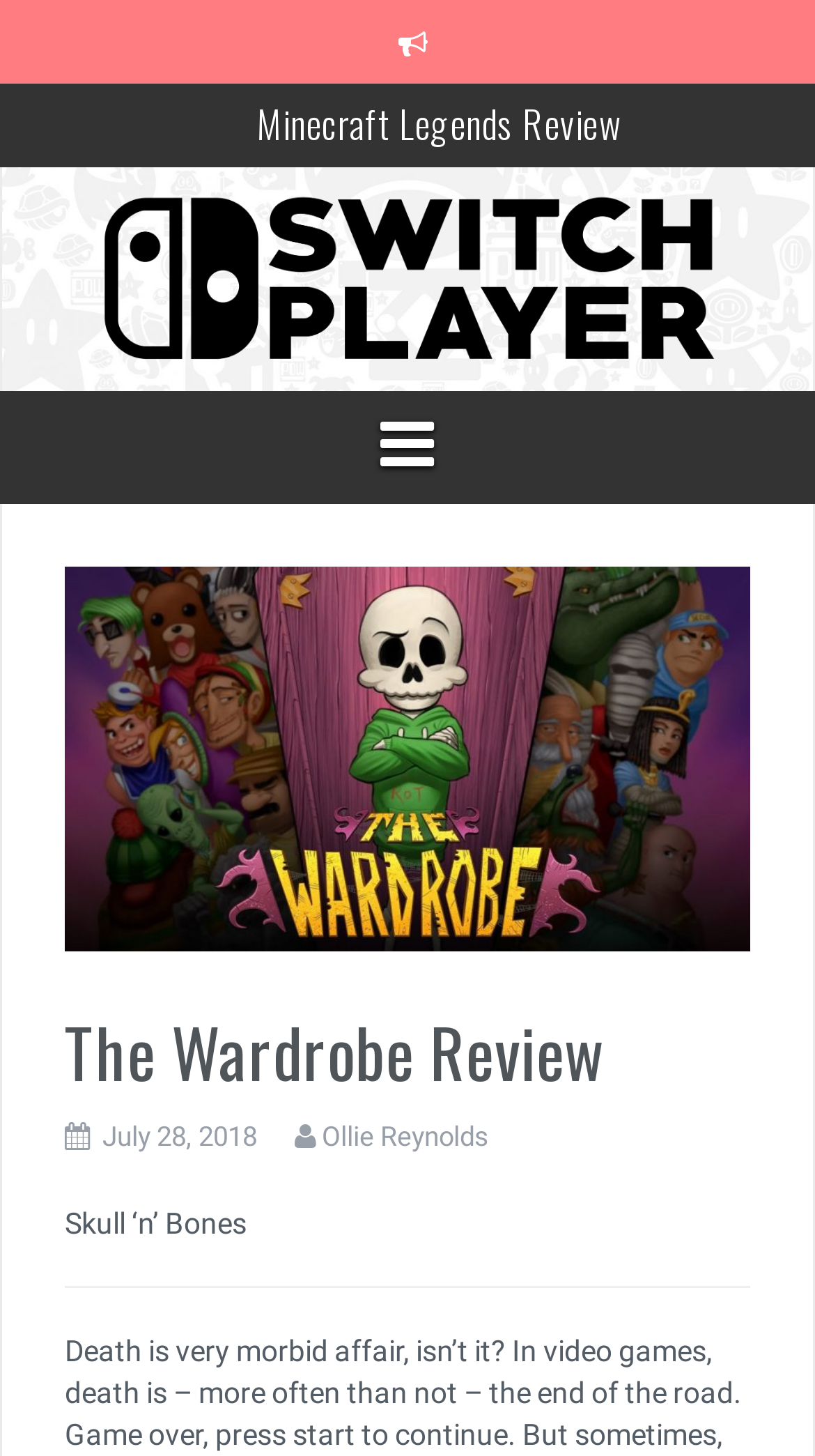Please locate the bounding box coordinates of the element that should be clicked to complete the given instruction: "Check the date of the review".

[0.126, 0.77, 0.315, 0.792]